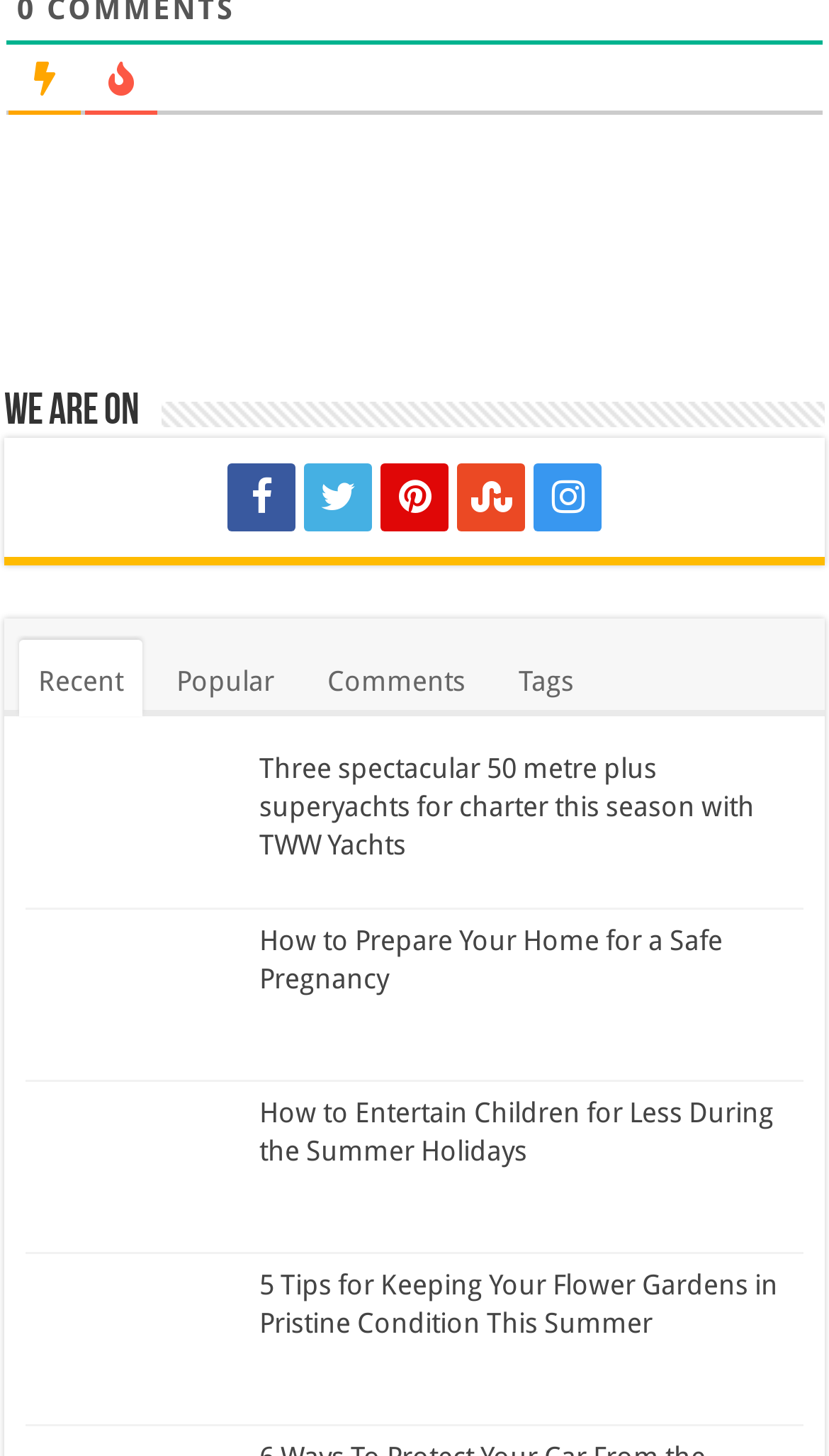Identify the bounding box coordinates for the UI element described as follows: "Contact Us". Ensure the coordinates are four float numbers between 0 and 1, formatted as [left, top, right, bottom].

None